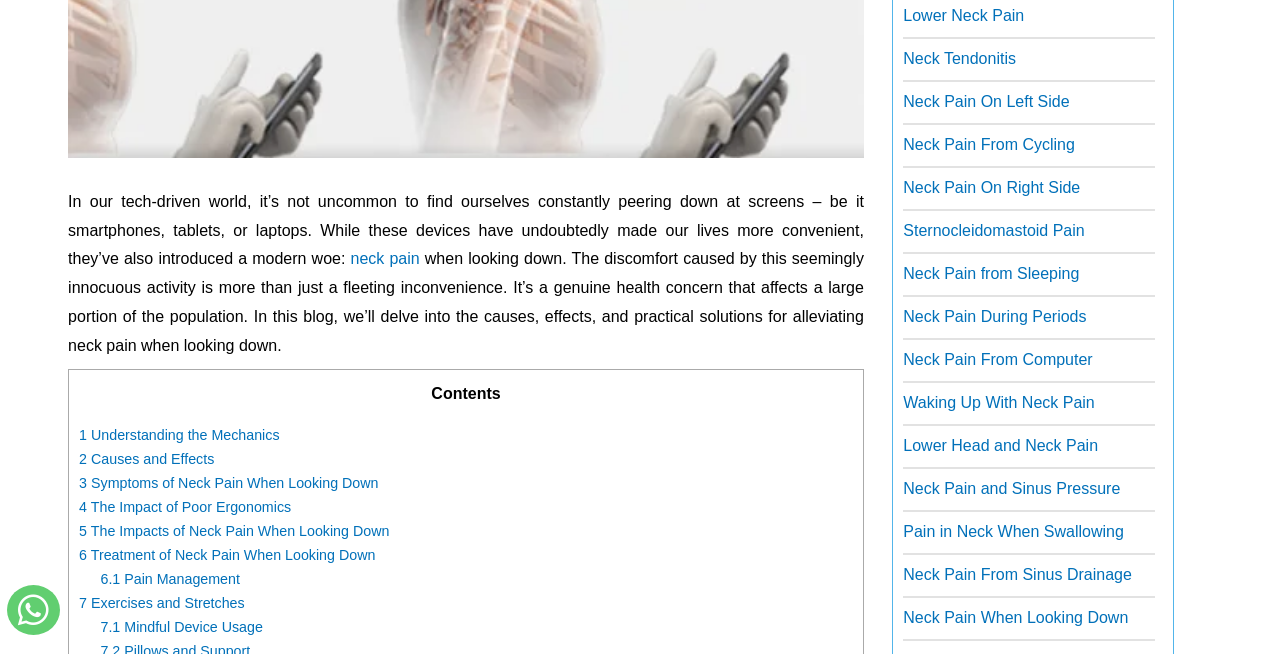Given the description "Neck Tendonitis", determine the bounding box of the corresponding UI element.

[0.706, 0.076, 0.794, 0.102]